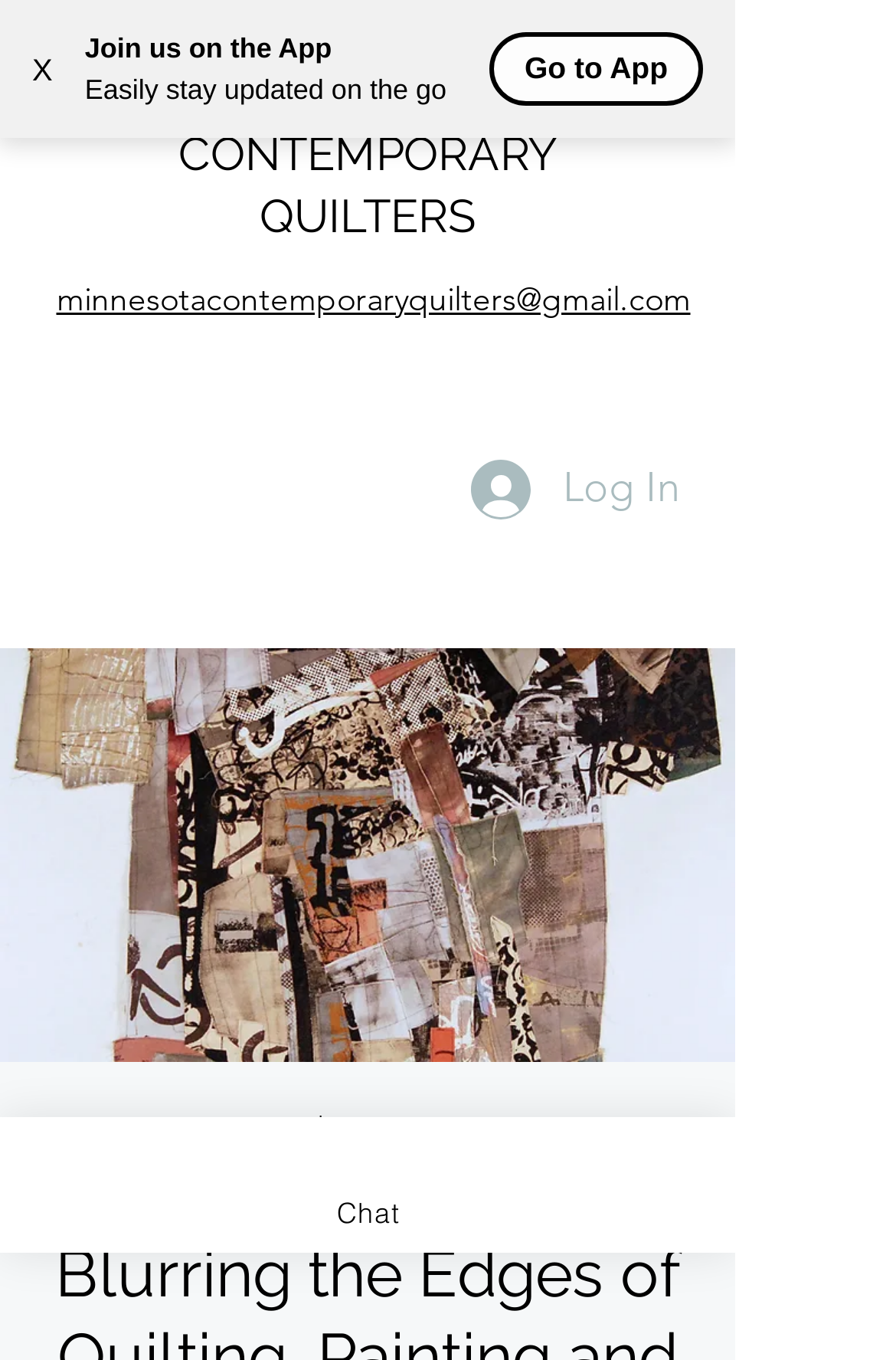Can you extract the headline from the webpage for me?

Judith Plotner: Blurring the Edges of Quilting, Painting and Printing